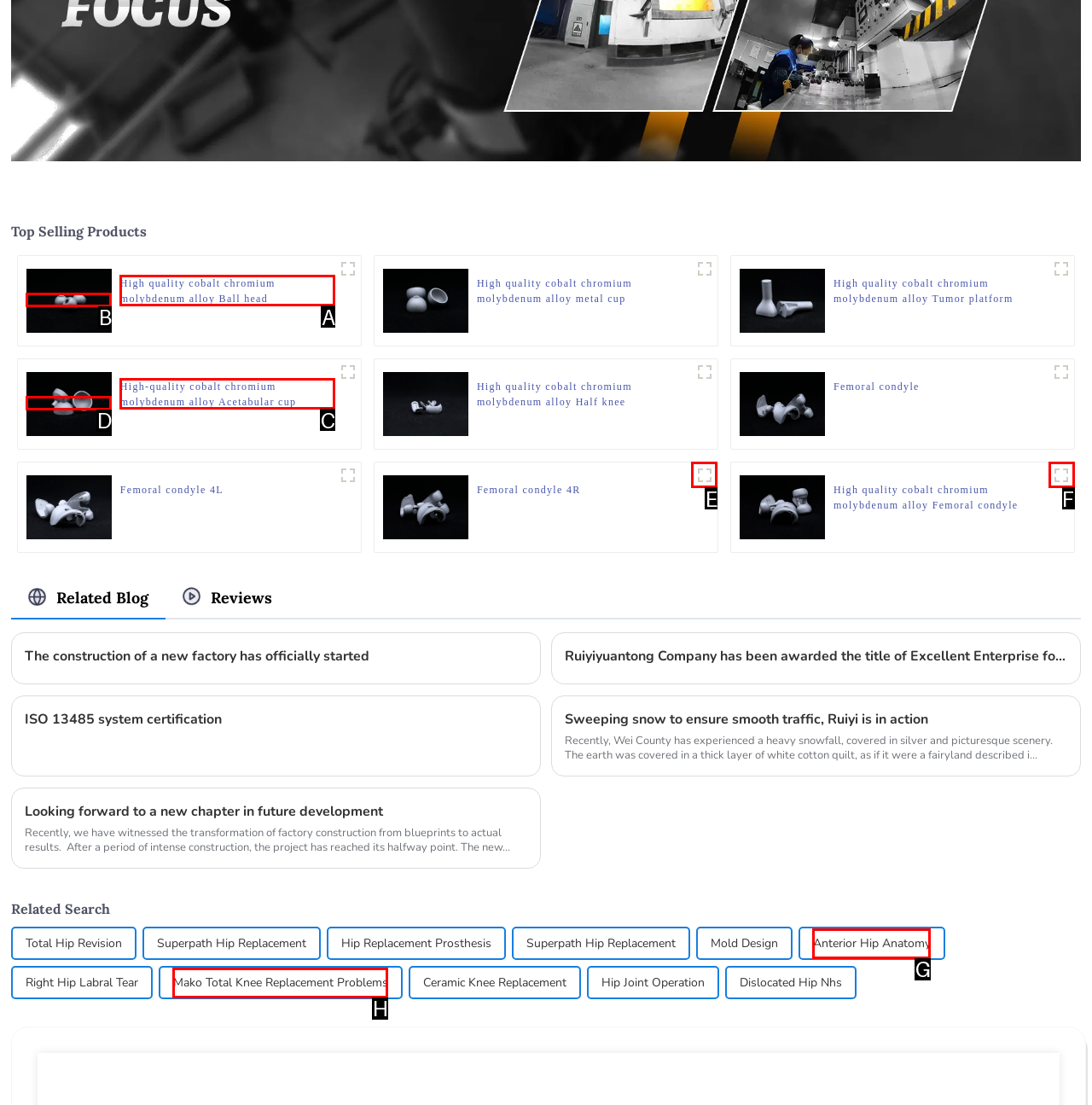Identify the UI element that best fits the description: Repeater & Beacon Map
Respond with the letter representing the correct option.

None